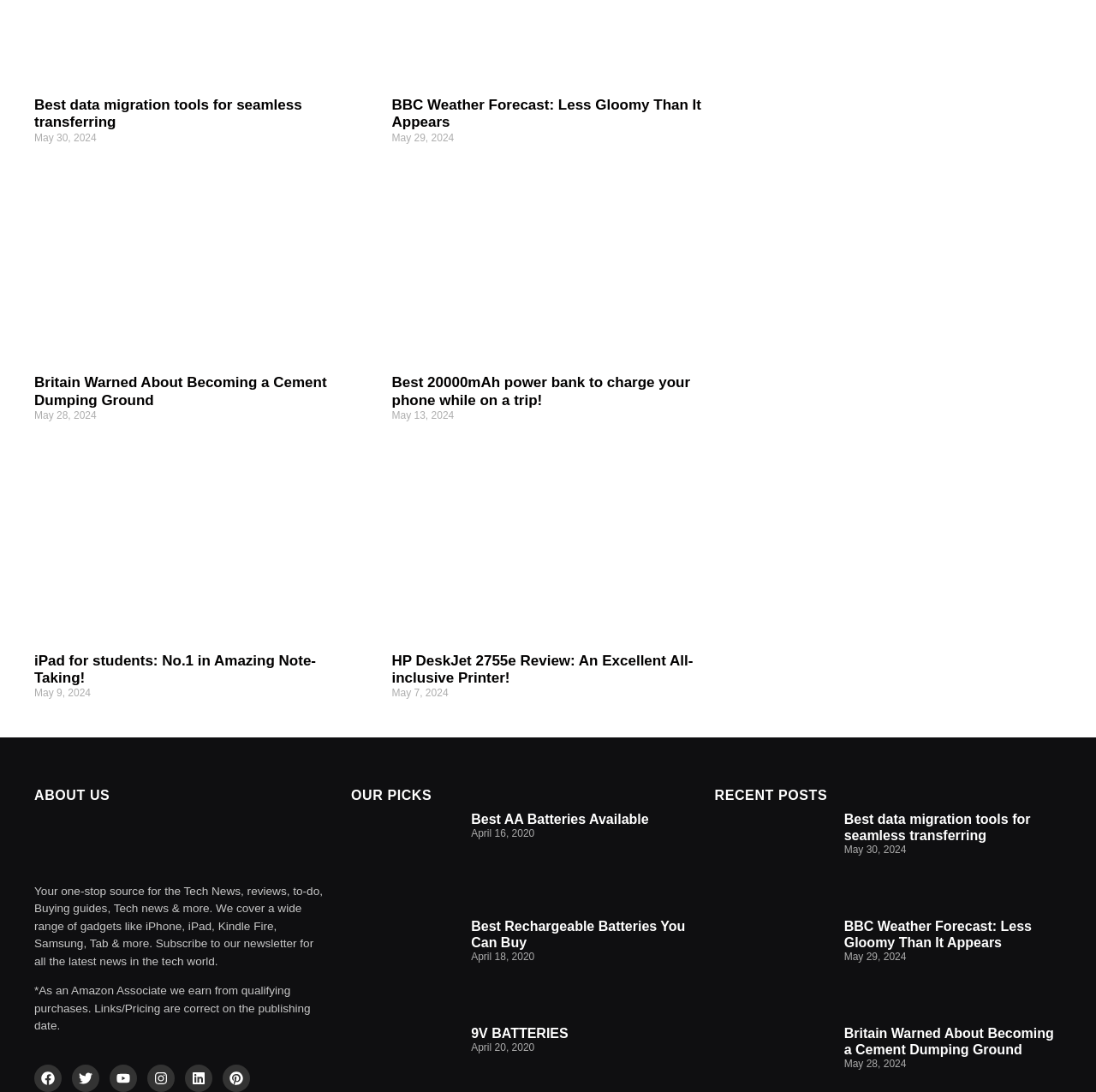How many social media links are there at the bottom of the webpage?
From the image, respond with a single word or phrase.

6